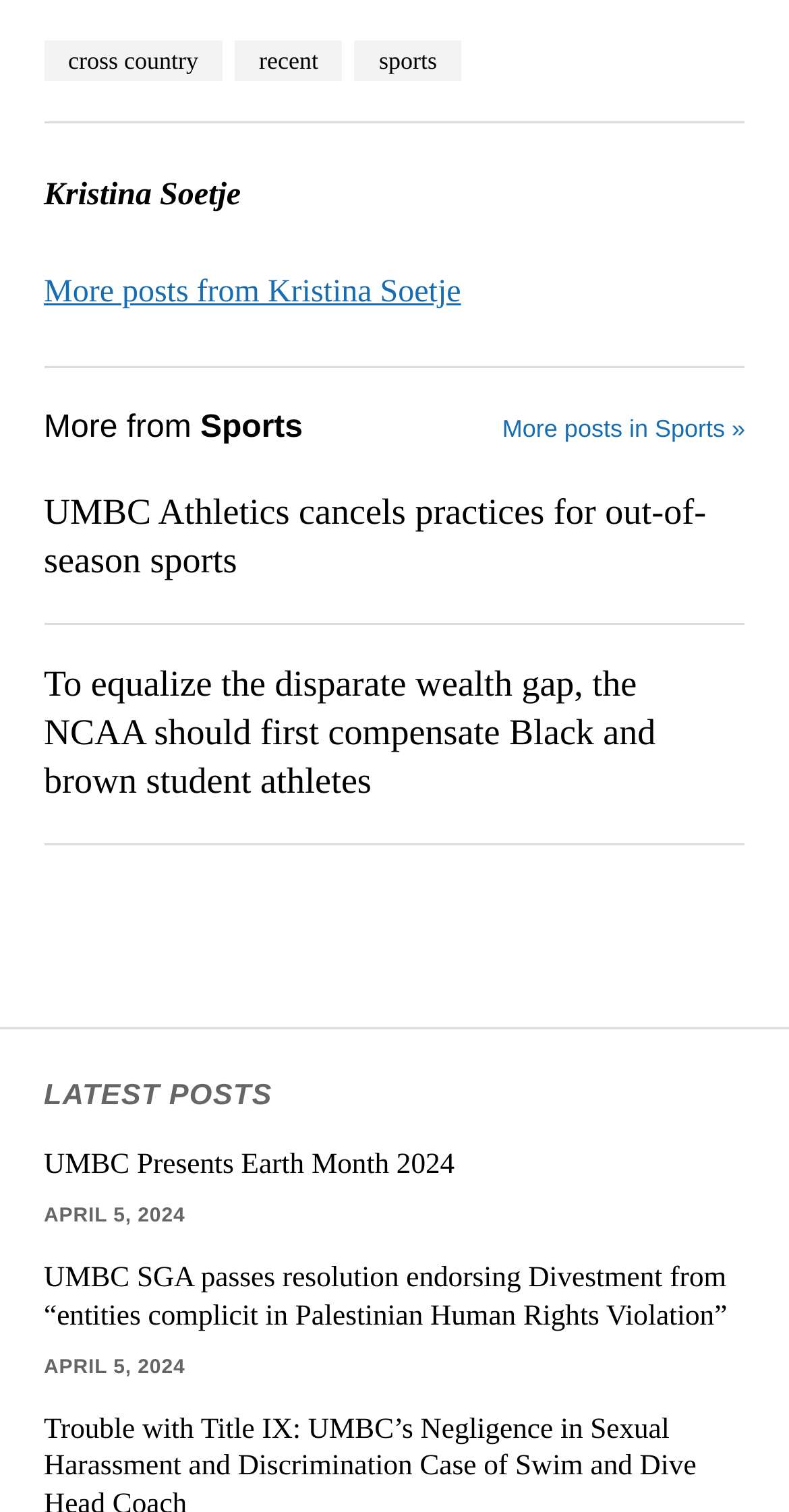What is the name of the author?
Ensure your answer is thorough and detailed.

The author's name is mentioned in the static text element 'Kristina Soetje' with bounding box coordinates [0.056, 0.117, 0.305, 0.14].